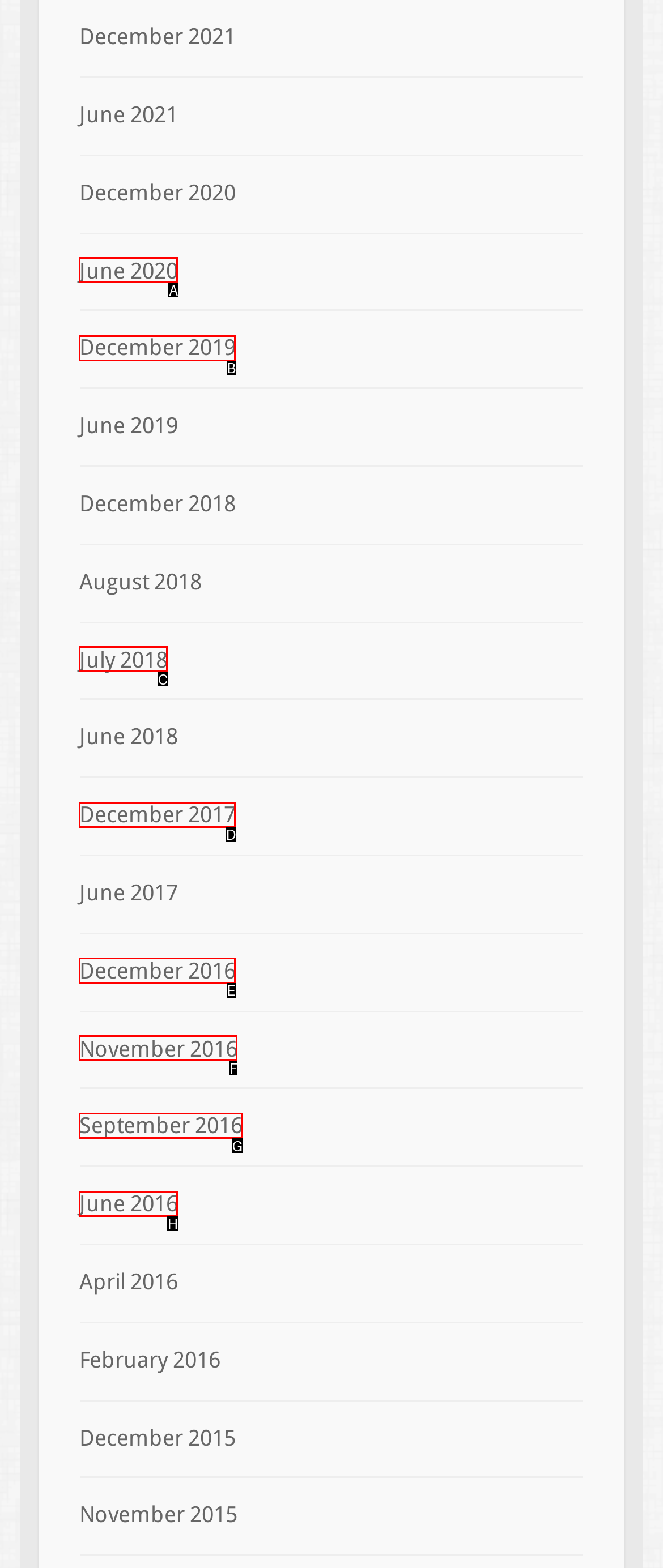Specify which element within the red bounding boxes should be clicked for this task: access December 2016 Respond with the letter of the correct option.

E